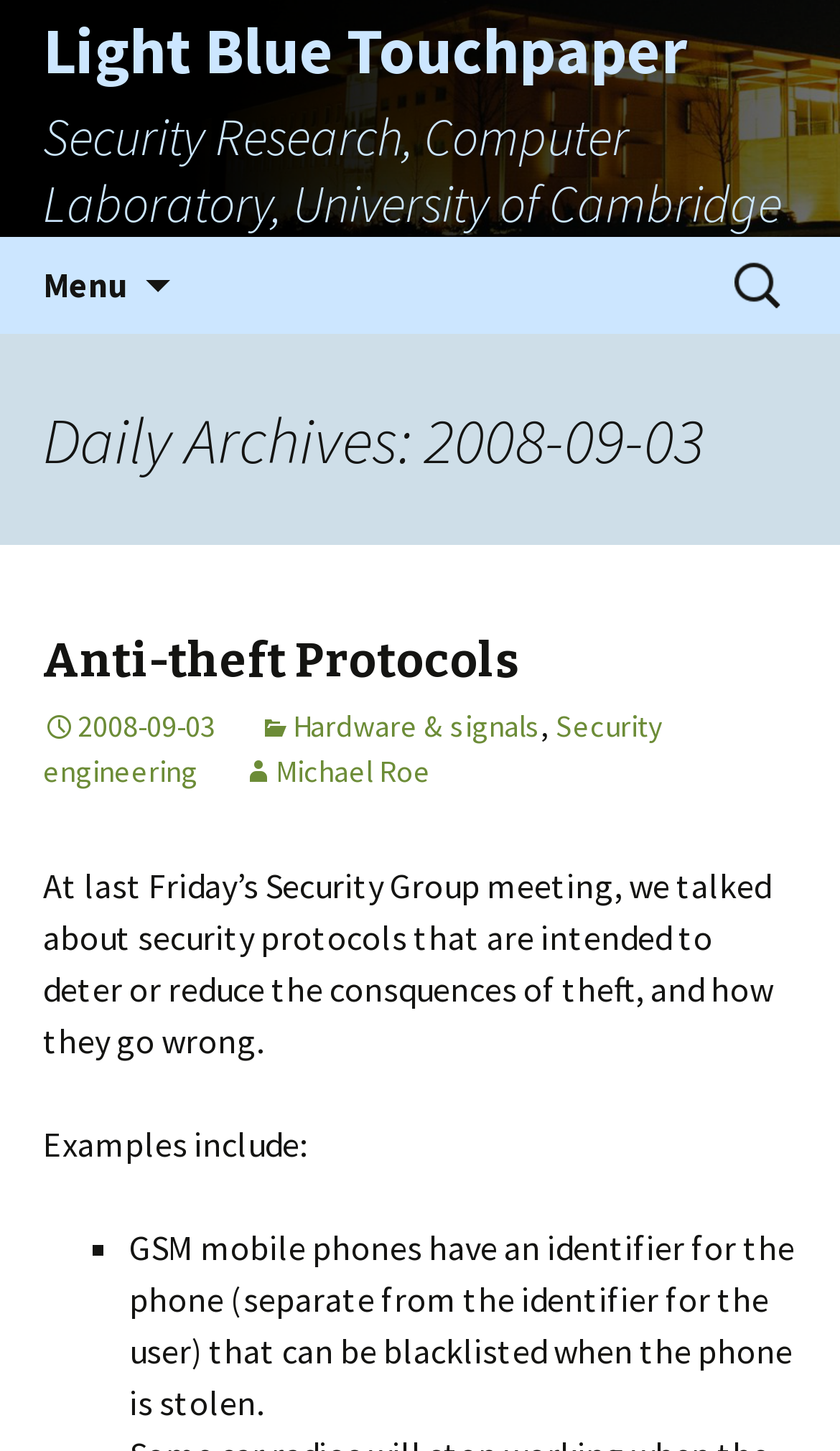Identify the bounding box coordinates for the element that needs to be clicked to fulfill this instruction: "Go to Anti-theft Protocols". Provide the coordinates in the format of four float numbers between 0 and 1: [left, top, right, bottom].

[0.051, 0.435, 0.618, 0.475]